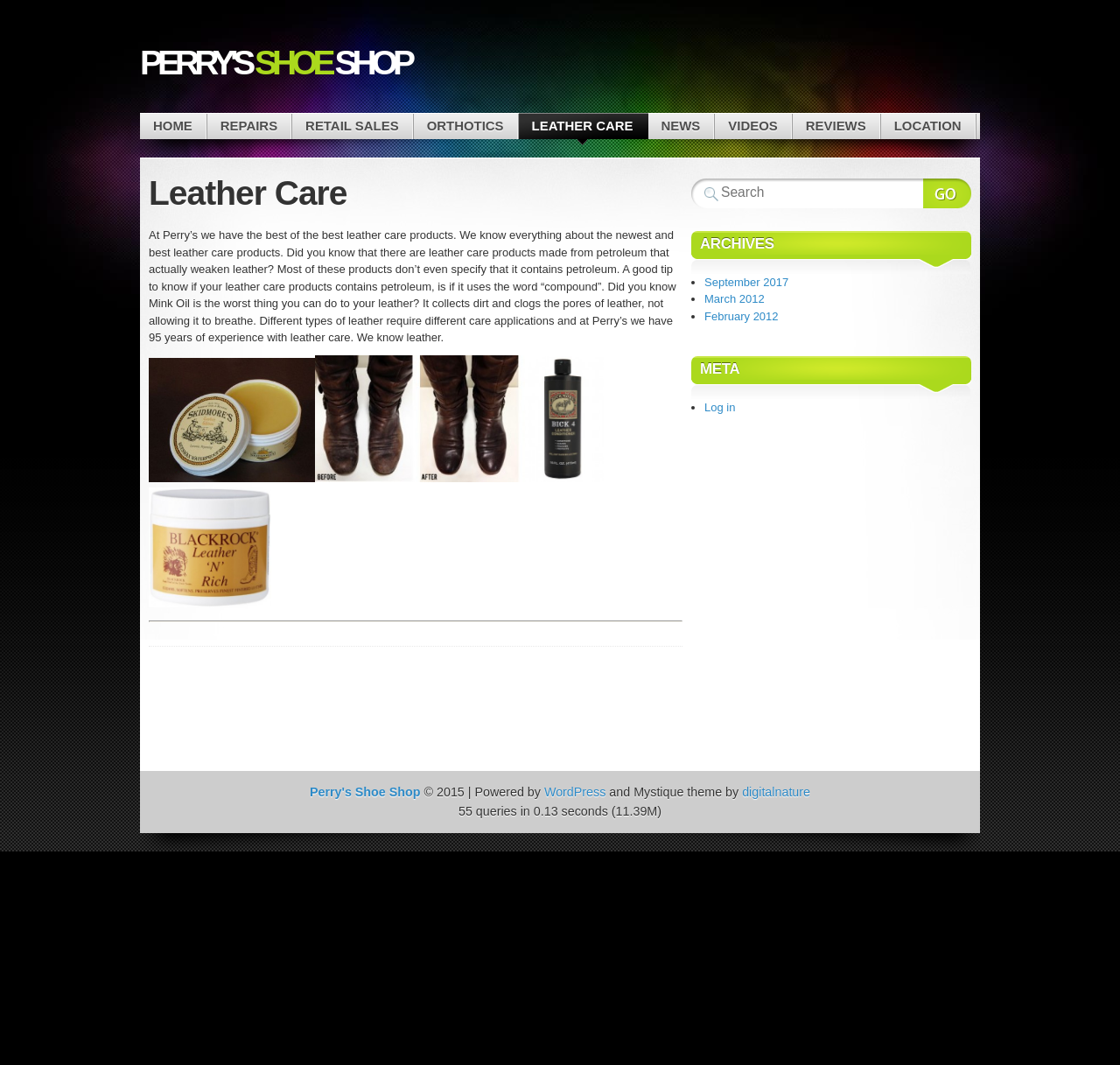Indicate the bounding box coordinates of the element that needs to be clicked to satisfy the following instruction: "Log in to the website". The coordinates should be four float numbers between 0 and 1, i.e., [left, top, right, bottom].

[0.629, 0.376, 0.657, 0.388]